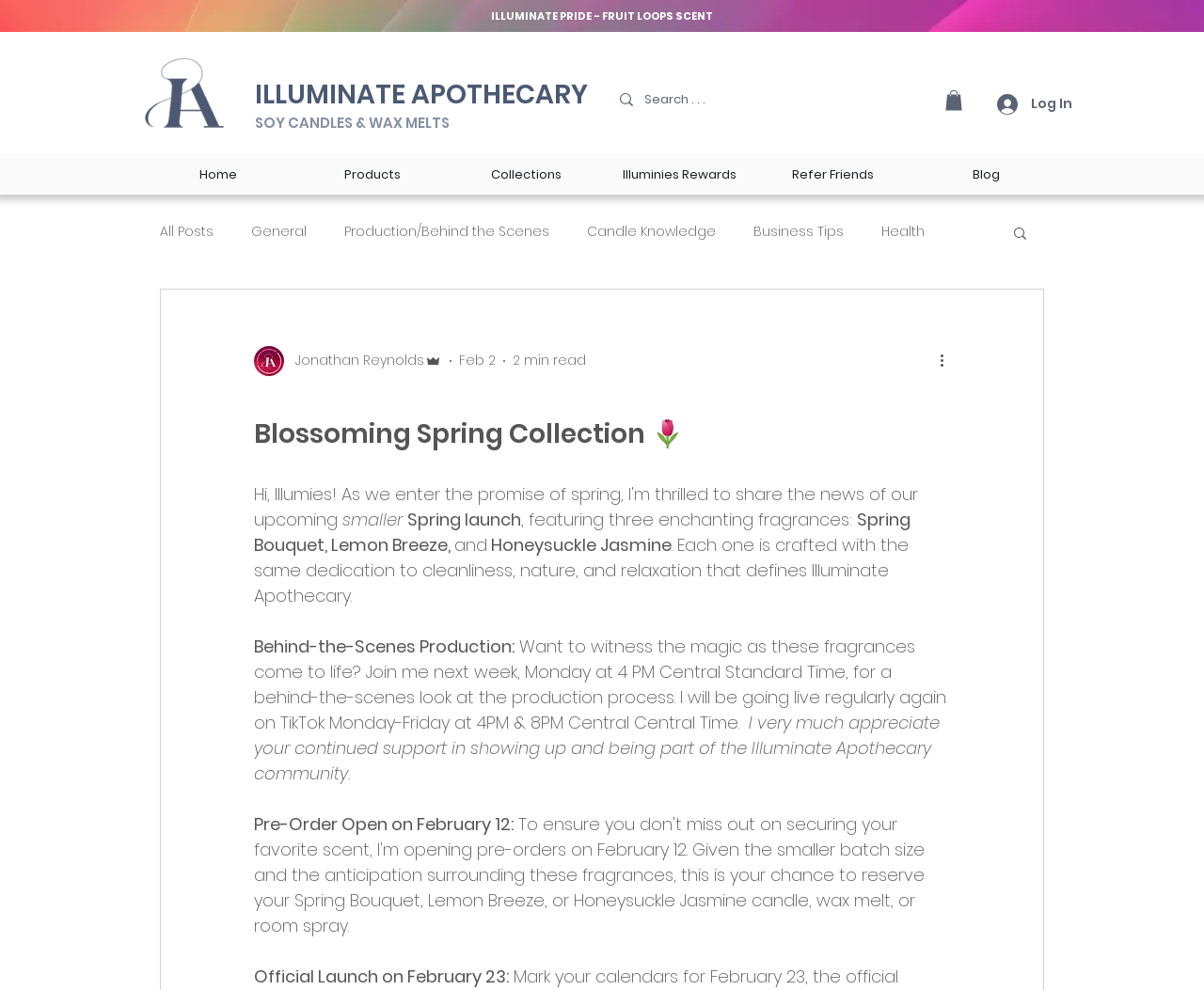Identify the bounding box coordinates for the UI element described as follows: "Production/Behind the Scenes". Ensure the coordinates are four float numbers between 0 and 1, formatted as [left, top, right, bottom].

[0.286, 0.224, 0.456, 0.244]